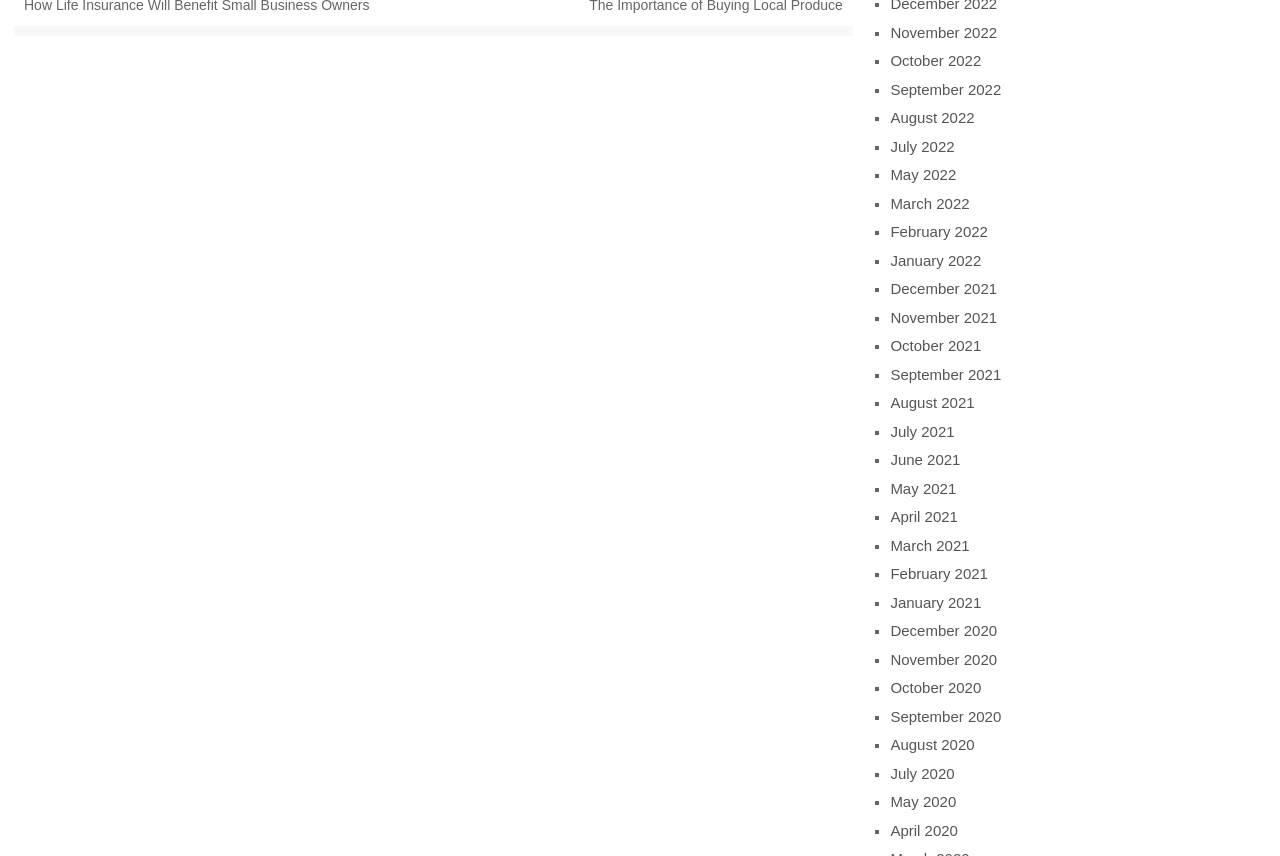Based on the image, provide a detailed and complete answer to the question: 
What is the vertical position of the link 'November 2021'?

By comparing the y1 and y2 coordinates of the links, I determined that the link 'November 2021' is above the link 'October 2021'.